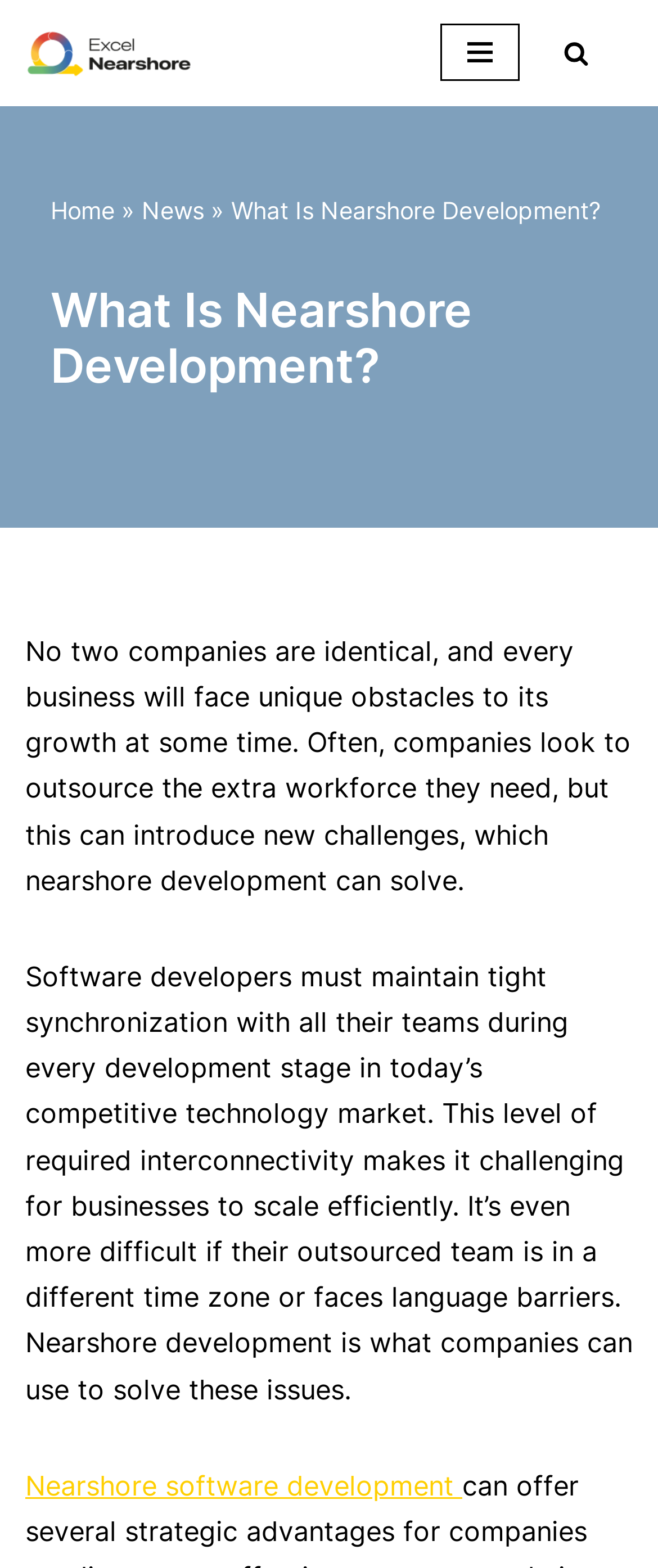What is the challenge of outsourcing to a different time zone?
Observe the image and answer the question with a one-word or short phrase response.

Language barriers